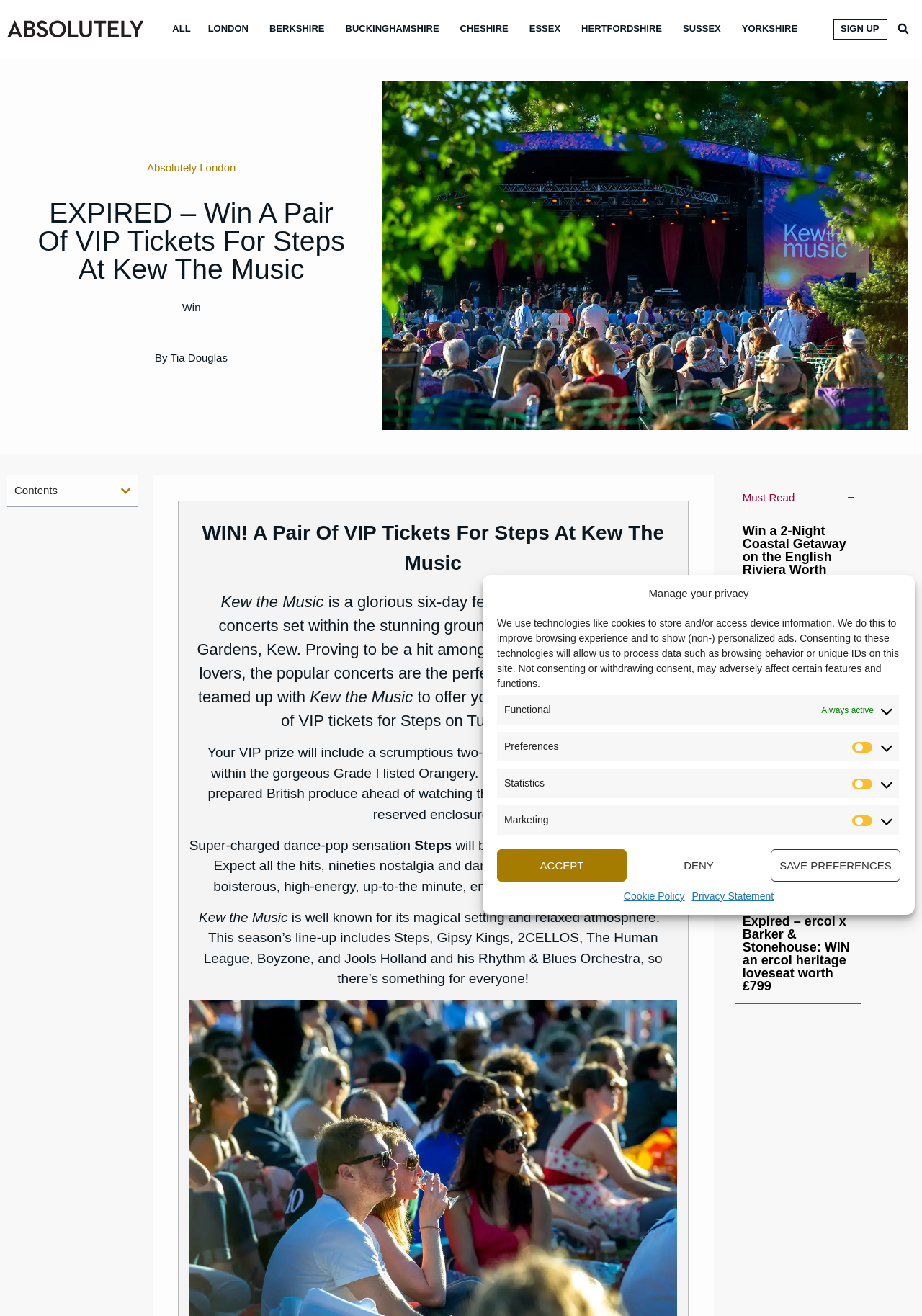What is the purpose of the 'Manage your privacy' dialog?
Please answer the question with as much detail as possible using the screenshot.

The 'Manage your privacy' dialog is used to manage privacy settings, including consenting to or withdrawing from certain technologies that store or access device information, such as cookies, to improve browsing experience and show personalized ads.